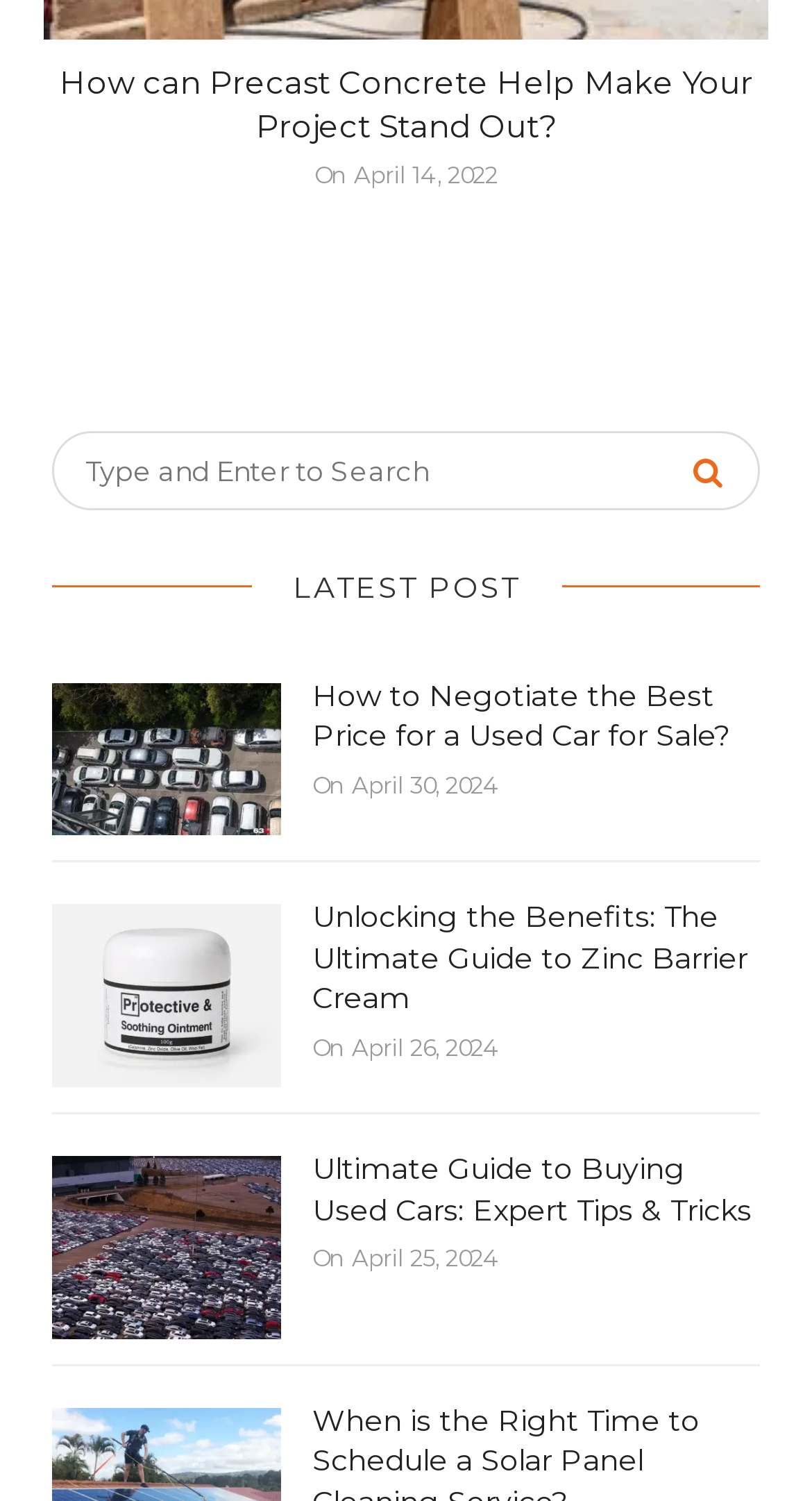Please find the bounding box coordinates (top-left x, top-left y, bottom-right x, bottom-right y) in the screenshot for the UI element described as follows: alt="zinc barrier cream"

[0.064, 0.649, 0.346, 0.674]